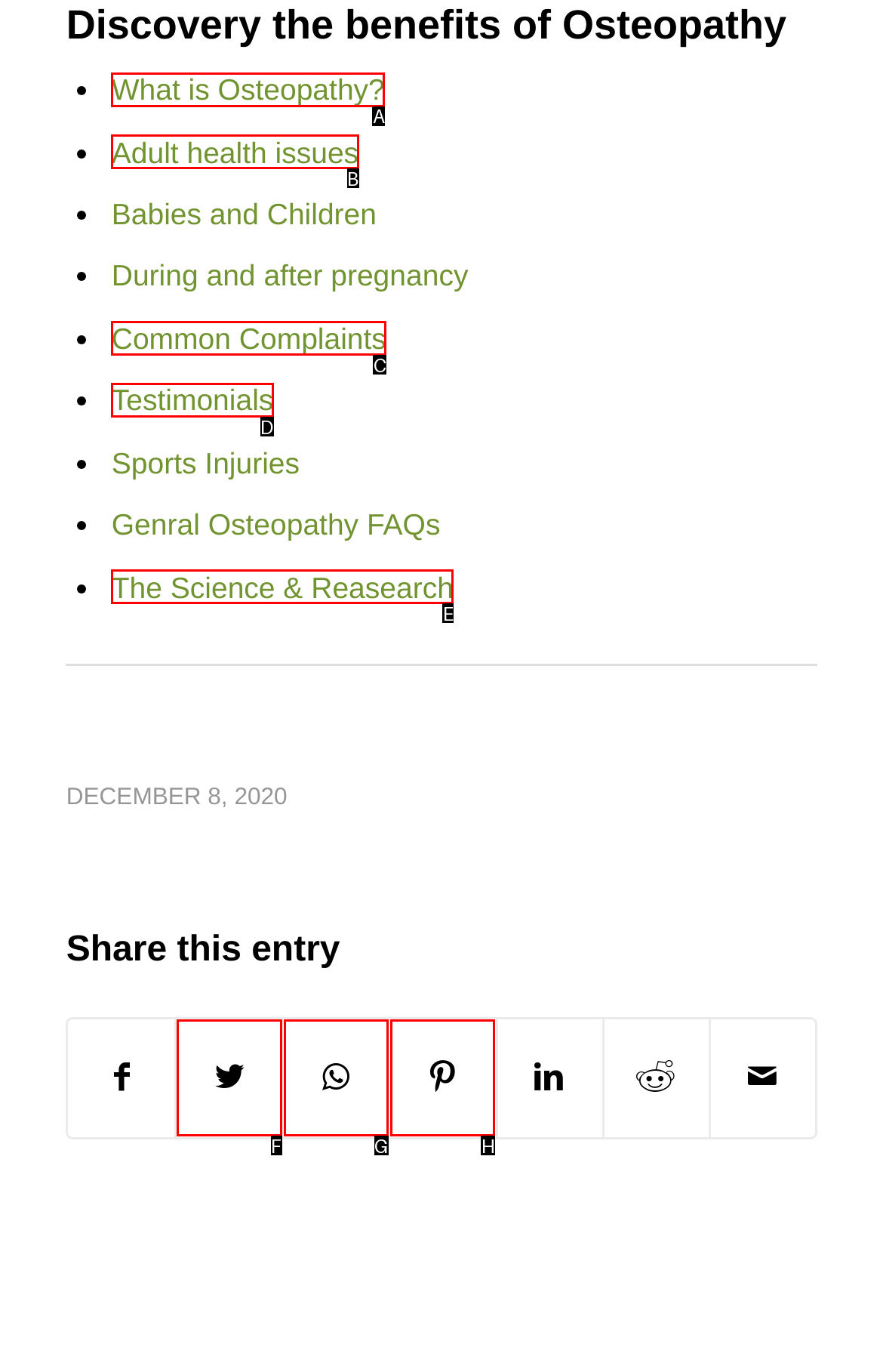Determine which UI element matches this description: Testimonials
Reply with the appropriate option's letter.

D